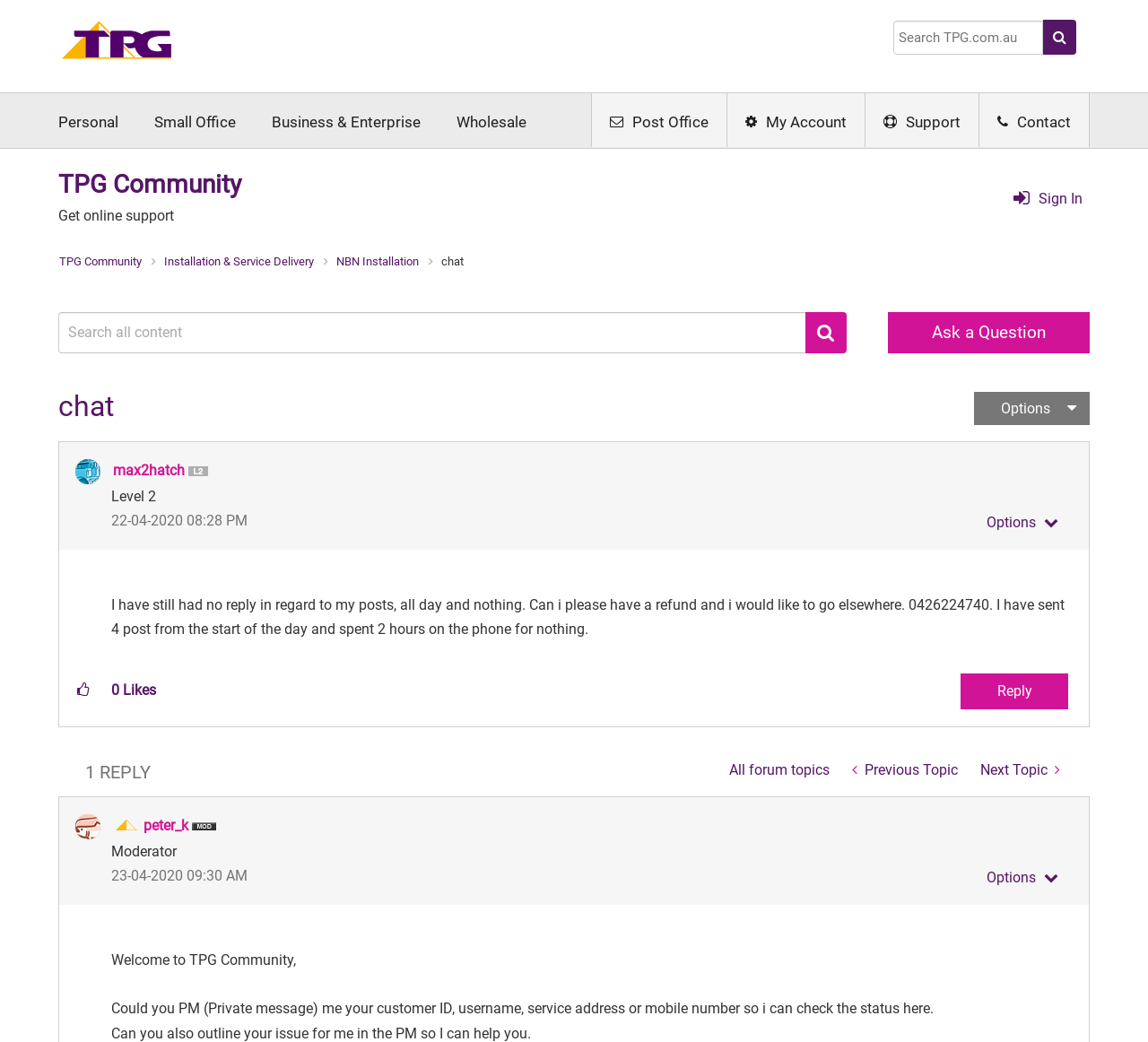What is the role of the user 'peter_k' on this webpage?
Using the information from the image, give a concise answer in one word or a short phrase.

Moderator